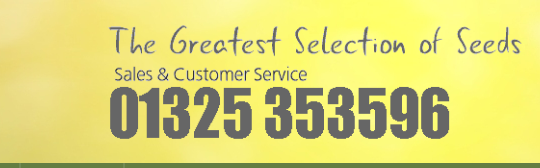Provide your answer in one word or a succinct phrase for the question: 
What is the purpose of the phone number in the image?

For sales and customer service inquiries